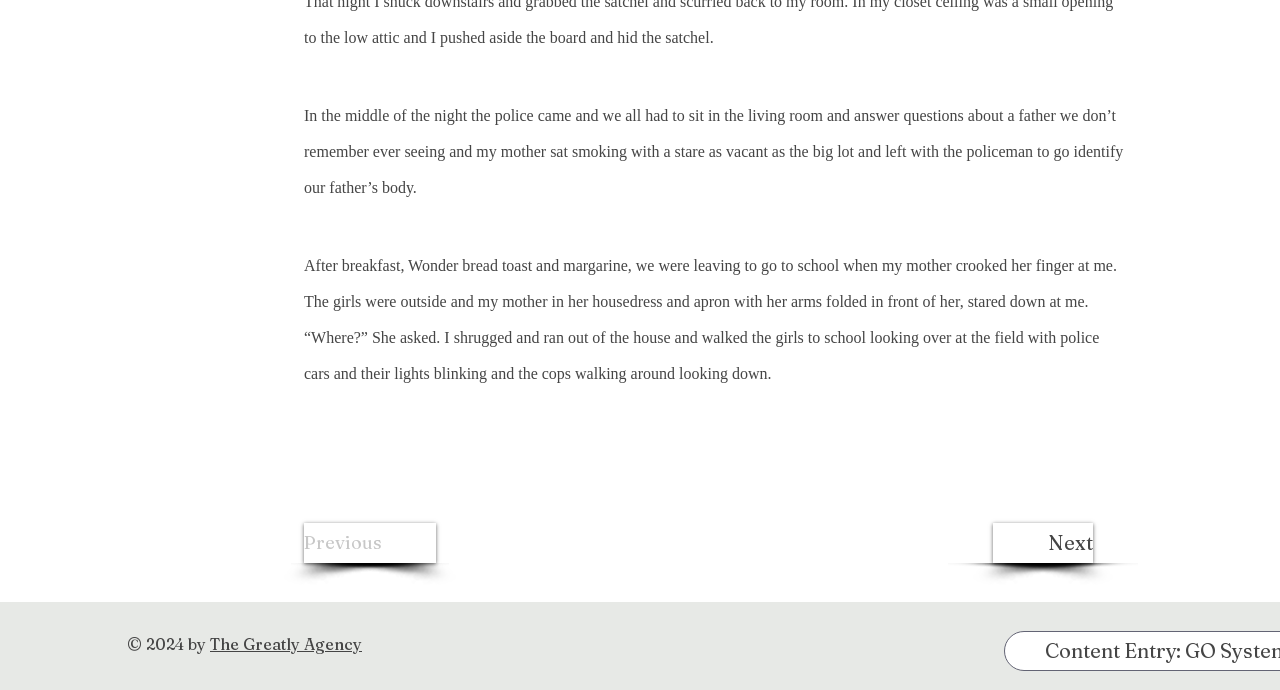Based on the image, provide a detailed response to the question:
What is the copyright information at the bottom of the page?

The copyright information is displayed at the bottom of the page, indicating that the content is owned by The Greatly Agency and is copyrighted in 2024. This information is typically used to assert the creator's rights over the content and to provide attribution.